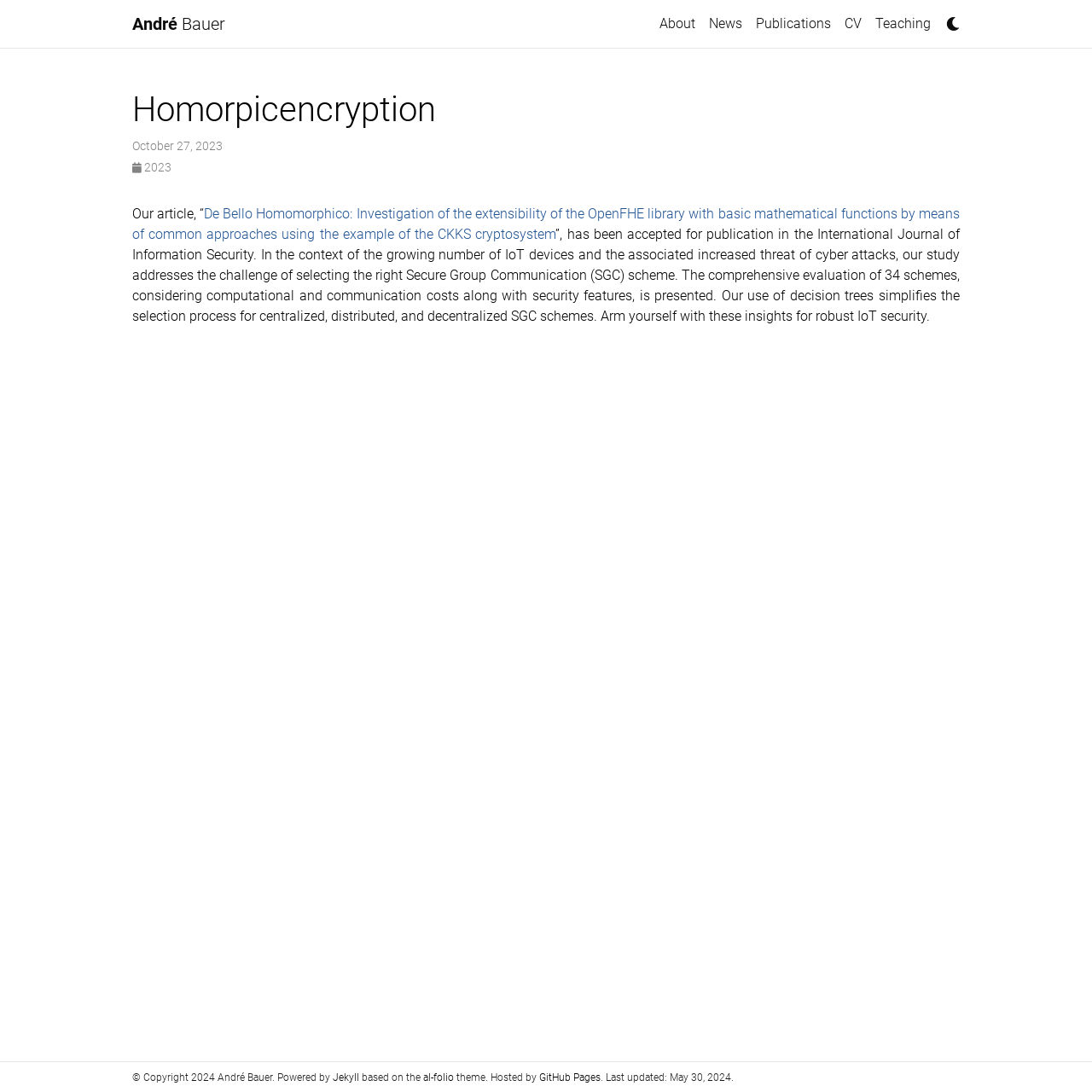Please give the bounding box coordinates of the area that should be clicked to fulfill the following instruction: "view news". The coordinates should be in the format of four float numbers from 0 to 1, i.e., [left, top, right, bottom].

[0.643, 0.006, 0.686, 0.038]